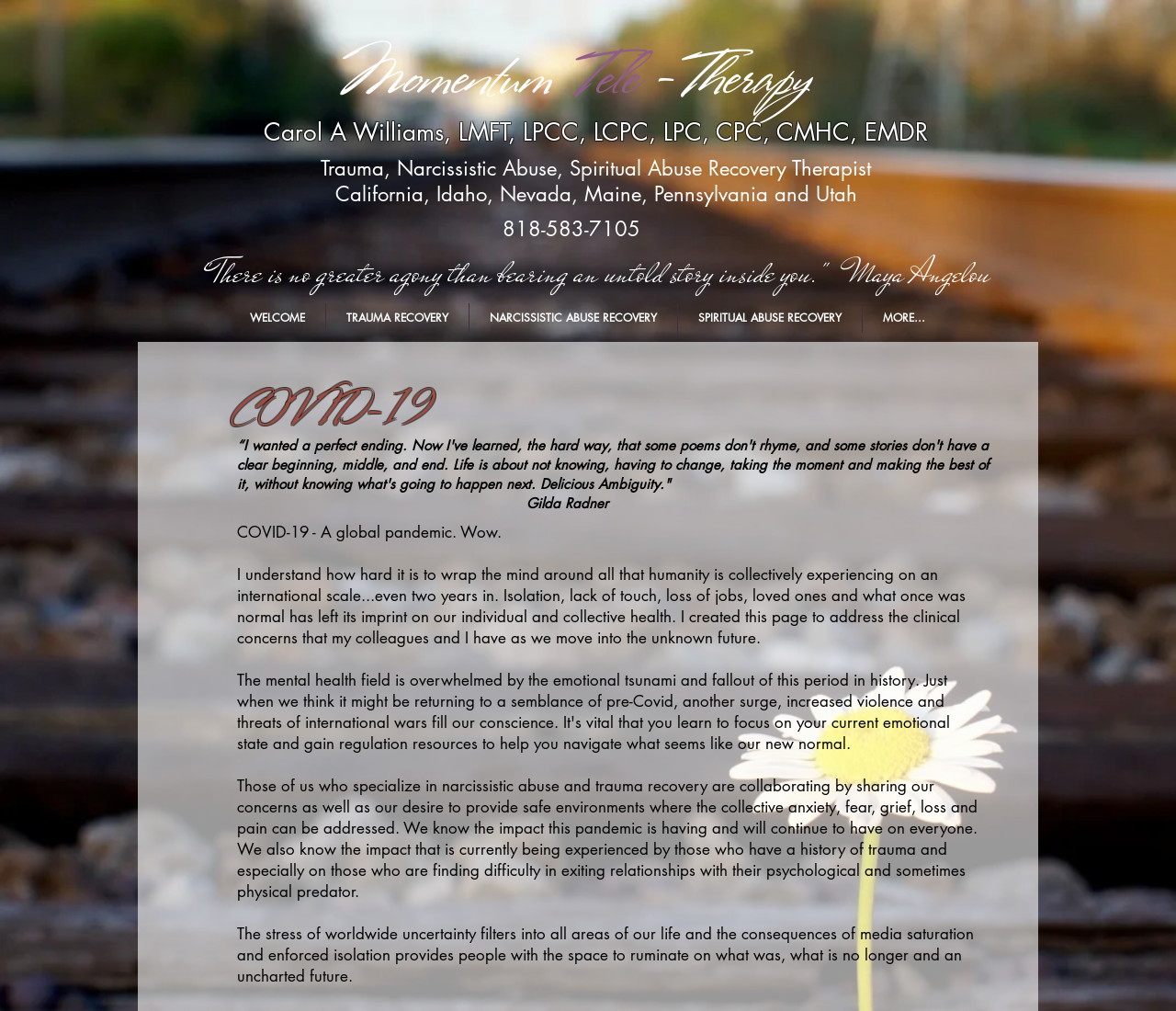What is the theme of the COVID-19 section?
Please respond to the question with as much detail as possible.

I found the theme of the COVID-19 section by looking at the StaticText elements within the section. The text mentions the impact of the pandemic on individual and collective health, as well as the concerns of therapists specializing in trauma recovery. This suggests that the theme of the section is the pandemic's impact on mental health.